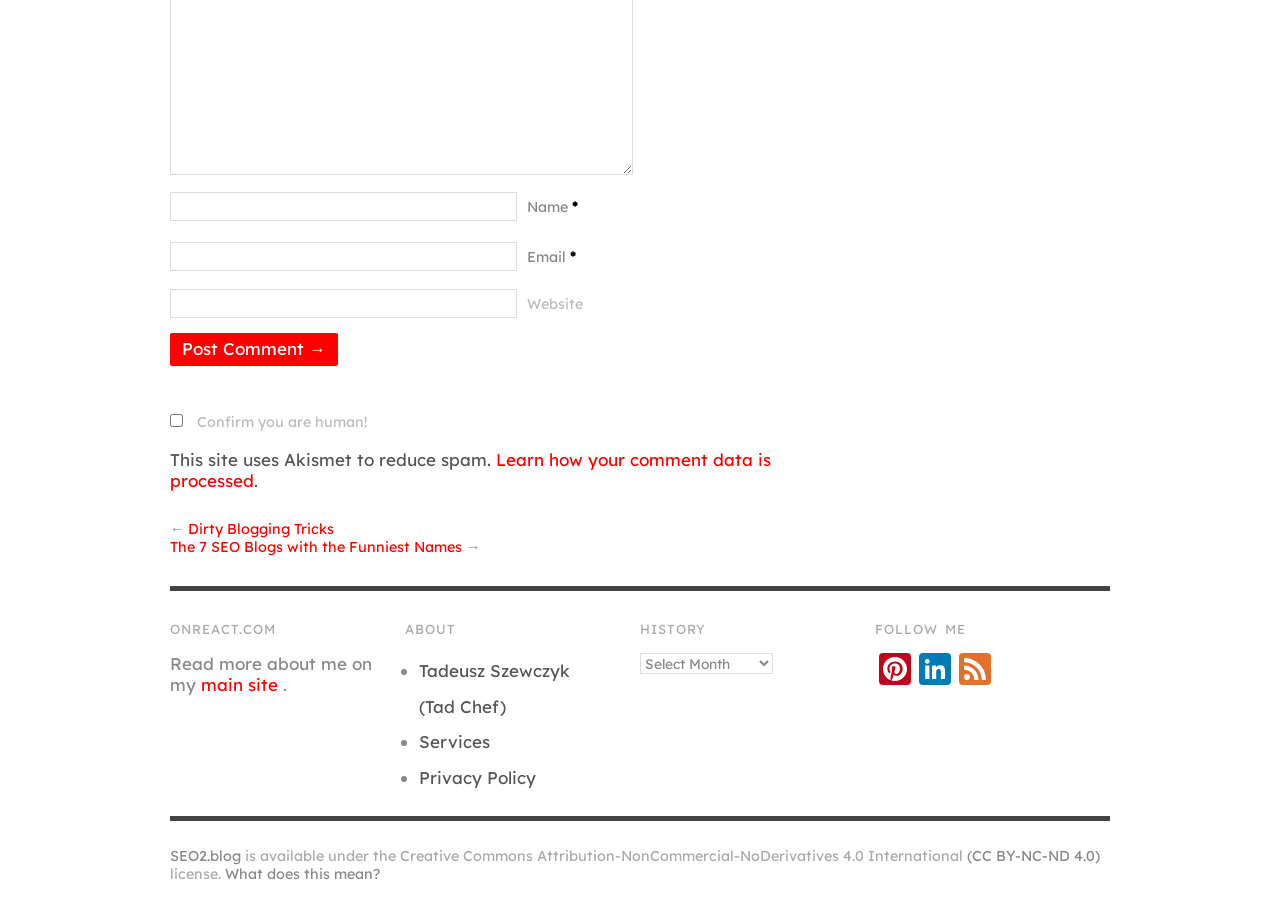Please determine the bounding box of the UI element that matches this description: main site. The coordinates should be given as (top-left x, top-left y, bottom-right x, bottom-right y), with all values between 0 and 1.

[0.157, 0.738, 0.217, 0.761]